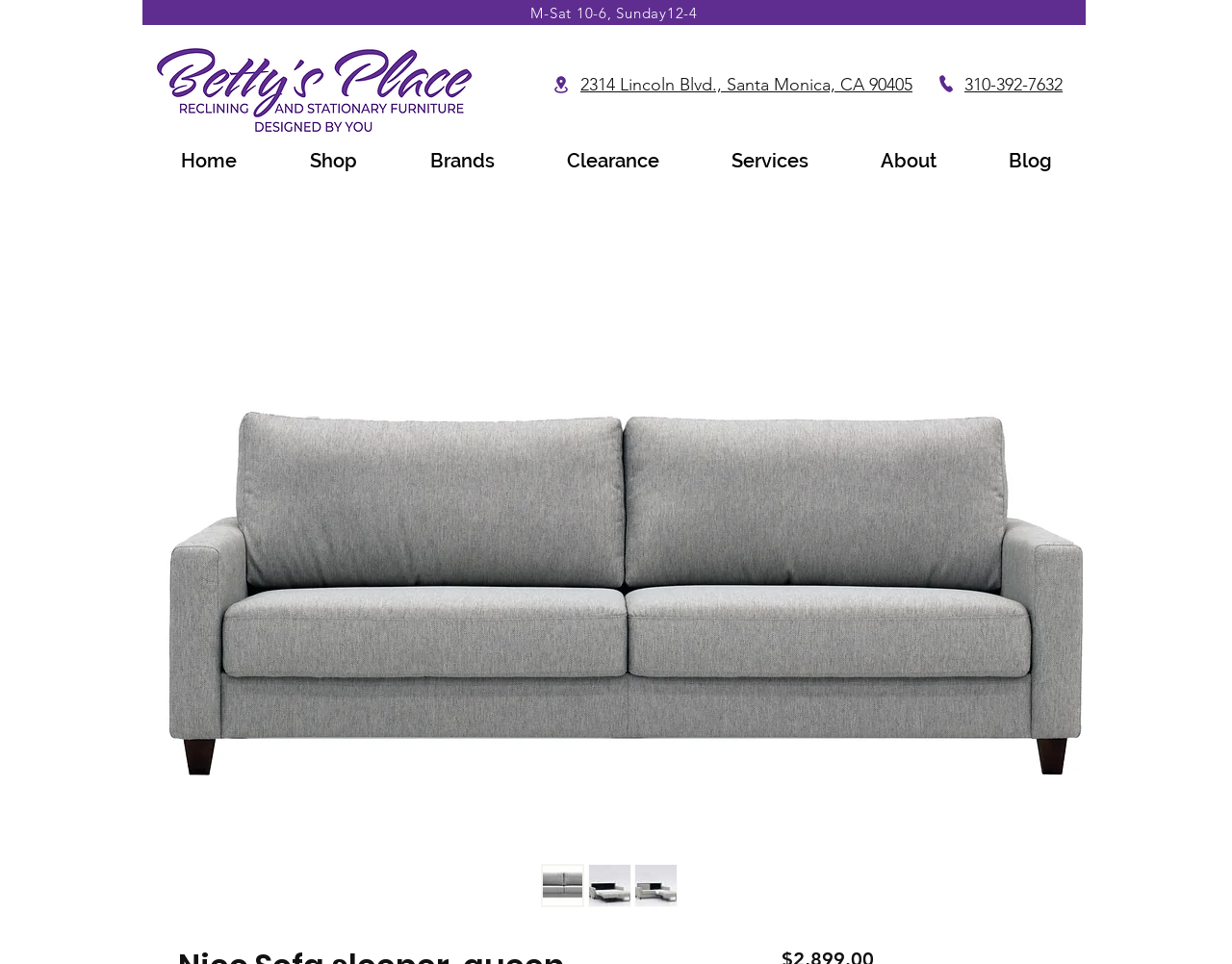What is the address?
Please answer the question with a single word or phrase, referencing the image.

2314 Lincoln Blvd., Santa Monica, CA 90405